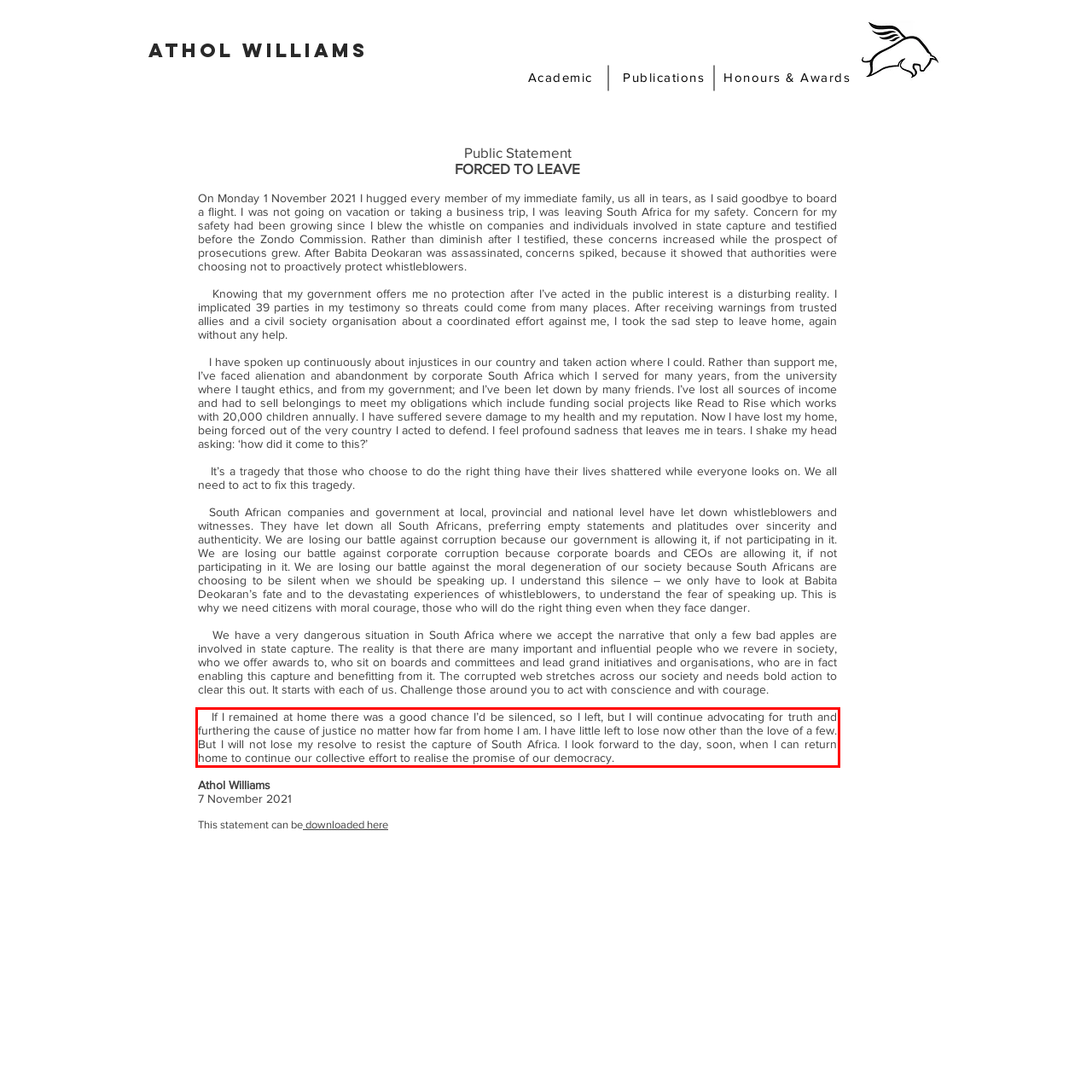You are given a webpage screenshot with a red bounding box around a UI element. Extract and generate the text inside this red bounding box.

If I remained at home there was a good chance I’d be silenced, so I left, but I will continue advocating for truth and furthering the cause of justice no matter how far from home I am. I have little left to lose now other than the love of a few. But I will not lose my resolve to resist the capture of South Africa. I look forward to the day, soon, when I can return home to continue our collective effort to realise the promise of our democracy.